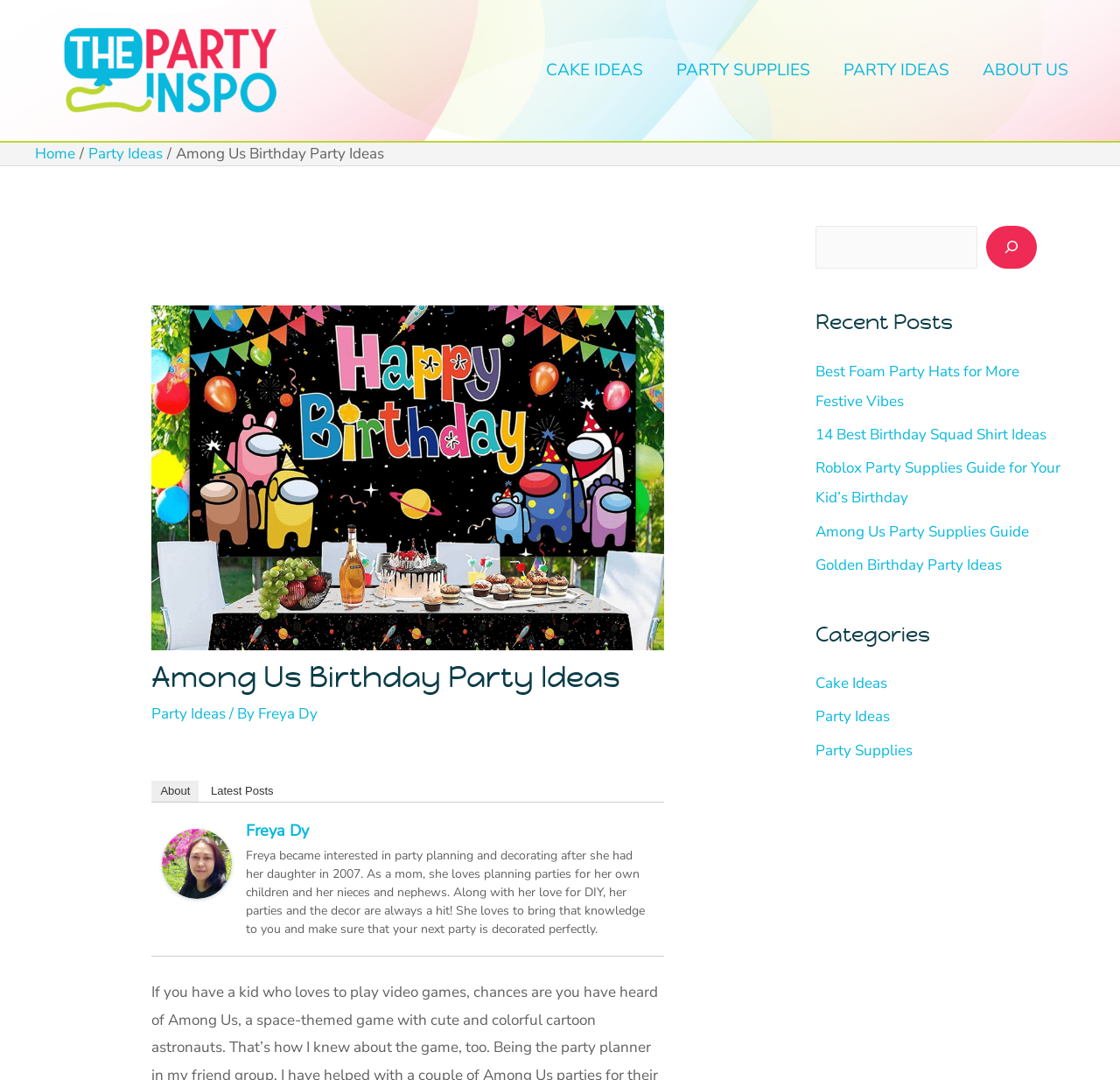How many navigation links are in the 'Site Navigation' section?
Examine the webpage screenshot and provide an in-depth answer to the question.

I counted the number of link elements within the 'Site Navigation' section, which are 'CAKE IDEAS', 'PARTY SUPPLIES', 'PARTY IDEAS', and 'ABOUT US'.